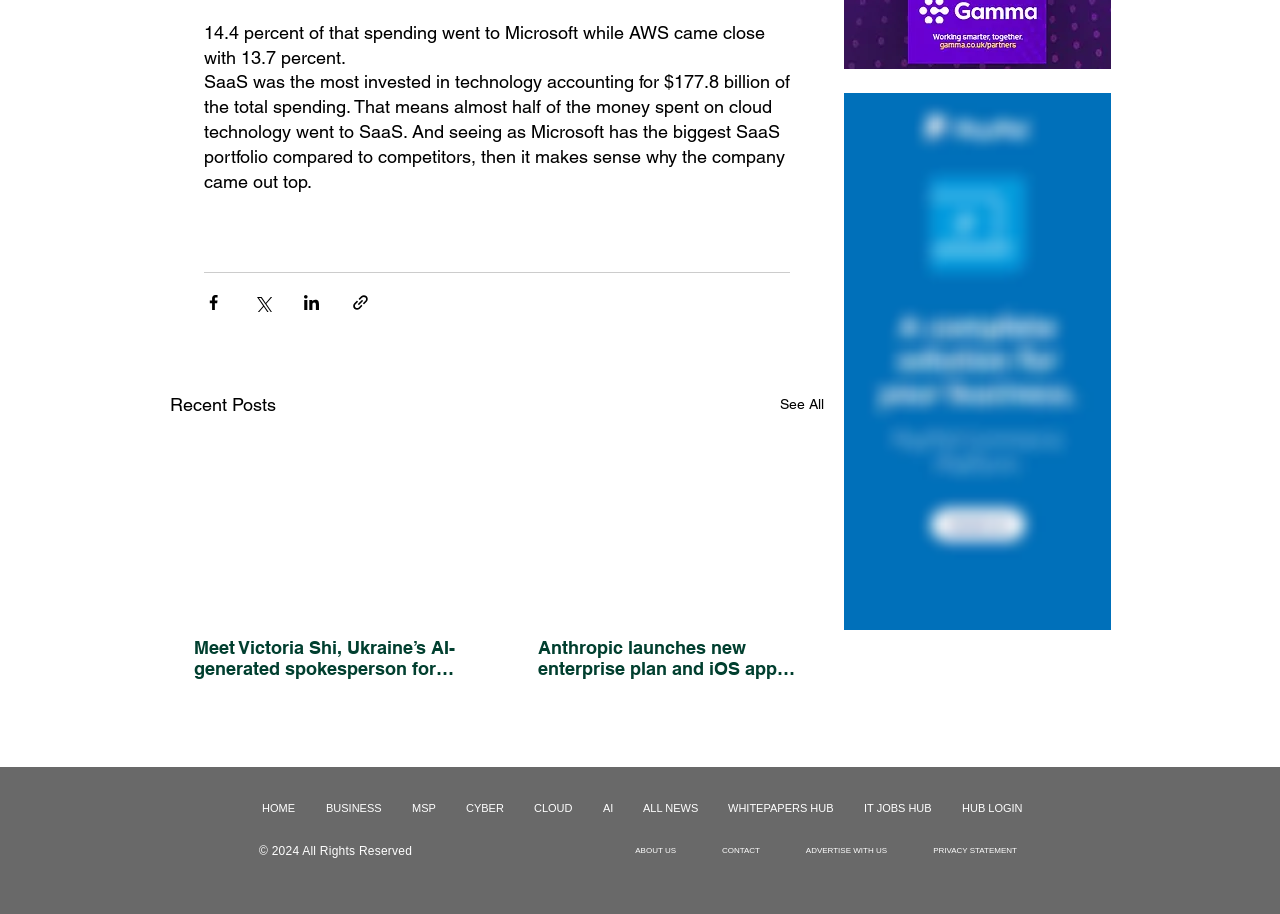Use the details in the image to answer the question thoroughly: 
How many social media sharing options are available?

The answer can be found by counting the number of button elements with social media platform names, which are 'Share via Facebook', 'Share via Twitter', 'Share via LinkedIn', and 'Share via link'.